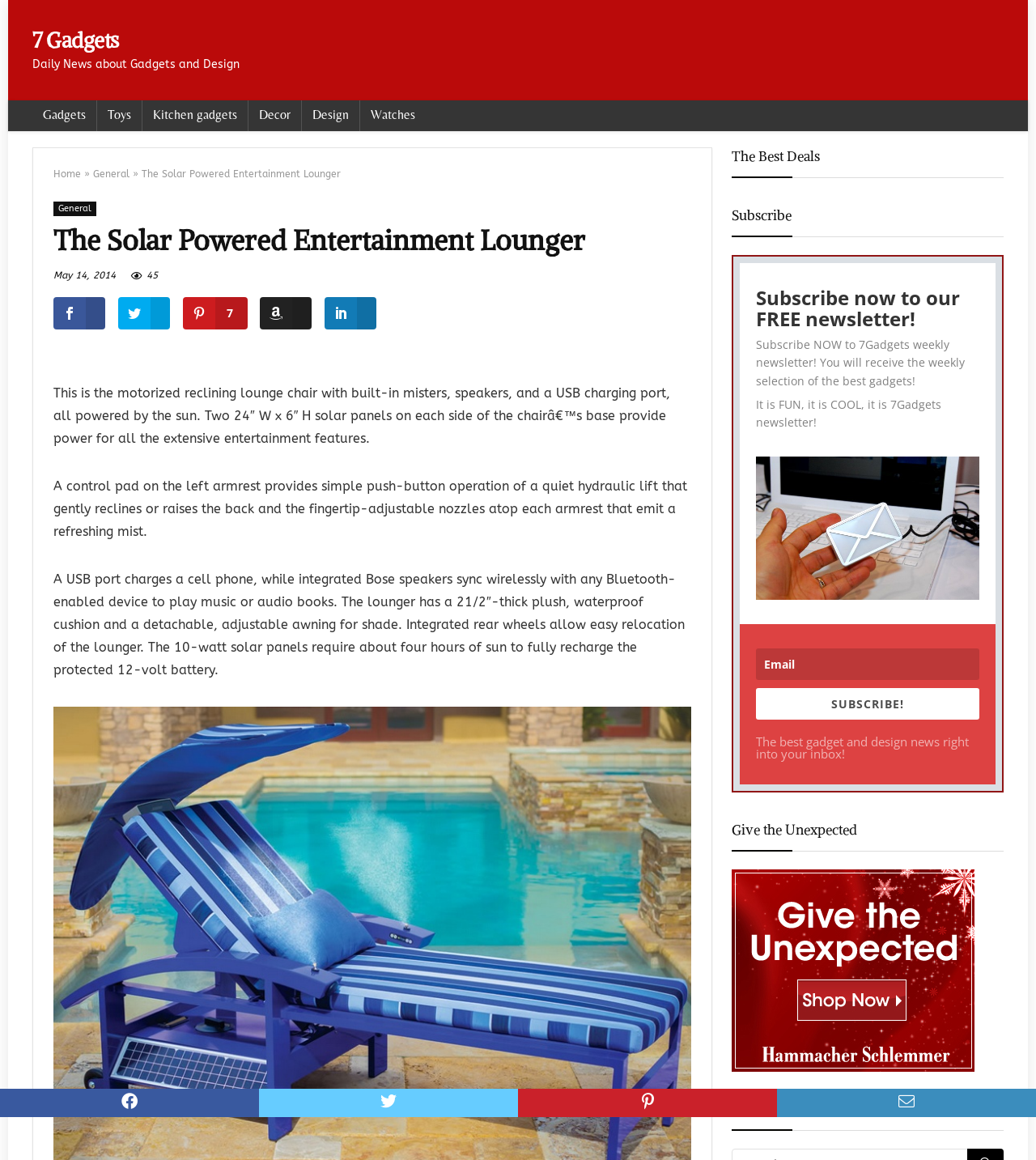Summarize the webpage with a detailed and informative caption.

The webpage is about a product called "The Solar Powered Entertainment Lounger". At the top, there is a header section with the title "7 Gadgets" and a subtitle "Daily News about Gadgets and Design". Below this, there are several links to different categories such as "Gadgets", "Toys", "Kitchen gadgets", "Decor", "Design", and "Watches". 

To the right of these links, there is an iframe that takes up most of the width of the page. Below the iframe, there is a section with a heading that matches the title of the page, "The Solar Powered Entertainment Lounger". This section contains a date "May 14, 2014" and a number "45". There are also several social media links with icons.

Below this section, there is a detailed description of the product, which is a motorized reclining lounge chair with built-in misters, speakers, and a USB charging port, all powered by the sun. The description is divided into three paragraphs, each describing a different feature of the product.

At the bottom of the page, there are two links to navigate to previous and next articles. To the right of these links, there is a section with a heading "The Best Deals" and a call-to-action to subscribe to a newsletter. This section contains a brief description of the newsletter and a form to enter an email address and subscribe. There is also an image and a button to submit the form. Below this section, there is a link to a gift guide and a search bar.

Overall, the webpage is focused on showcasing a specific product and providing detailed information about its features, with additional sections for navigation, subscription, and search.